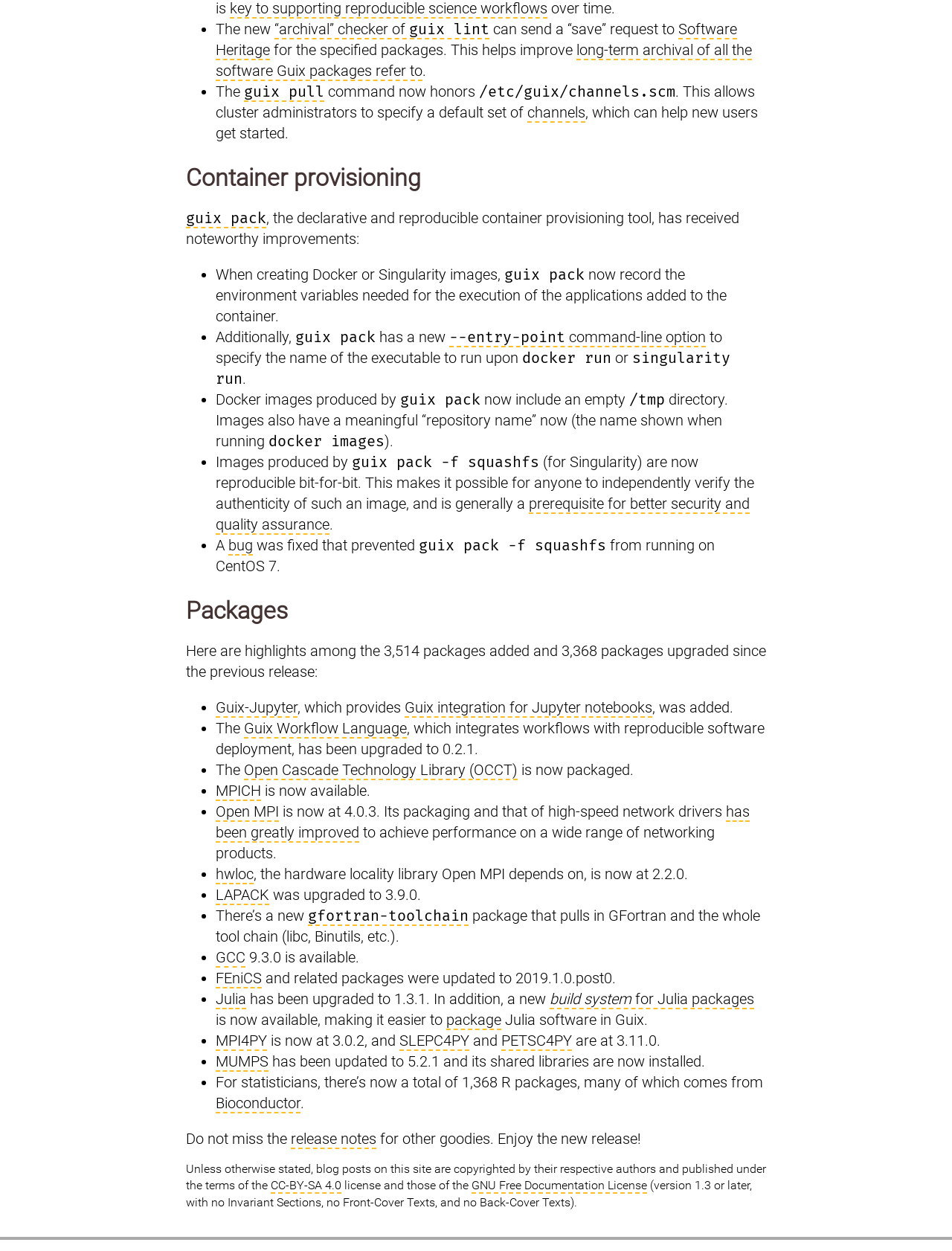Based on the element description Guix Workflow Language, identify the bounding box coordinates for the UI element. The coordinates should be in the format (top-left x, top-left y, bottom-right x, bottom-right y) and within the 0 to 1 range.

[0.256, 0.575, 0.427, 0.59]